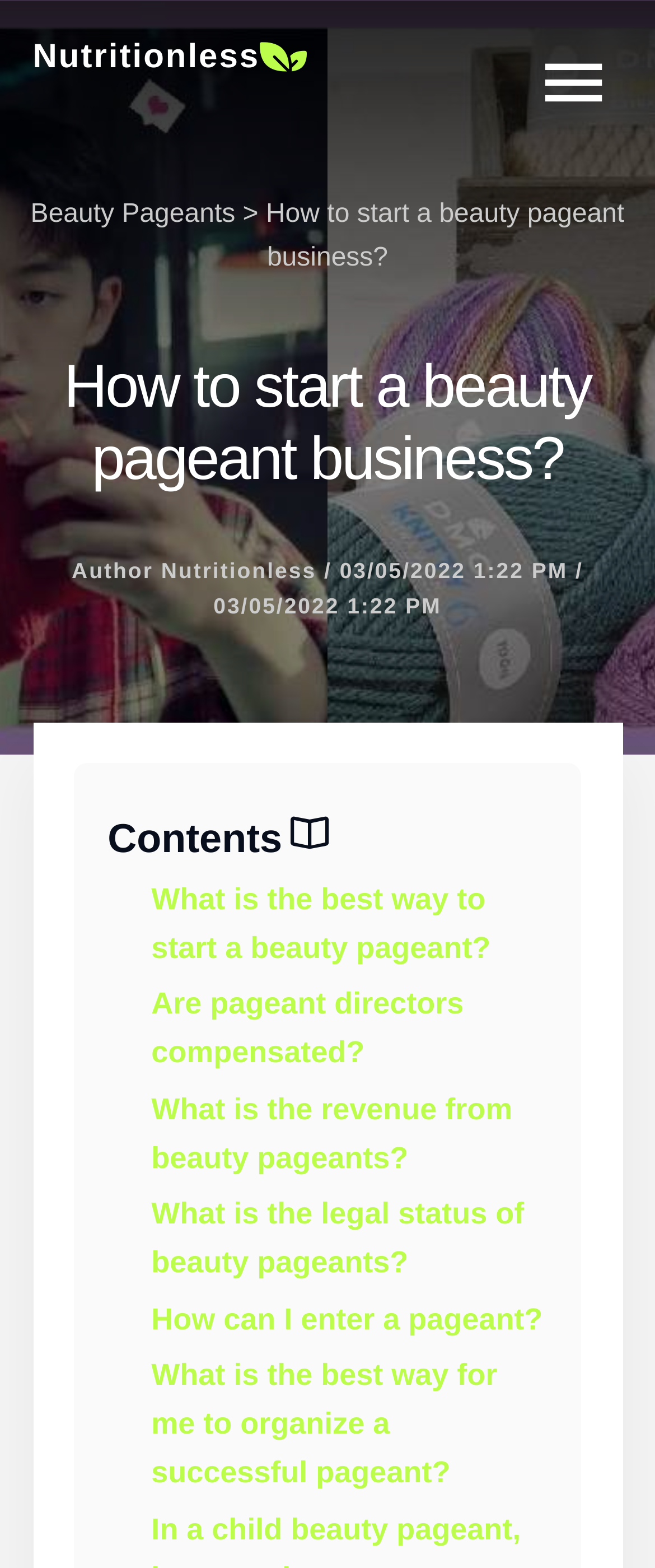Extract the bounding box coordinates of the UI element described: "parent_node: Nutritionless". Provide the coordinates in the format [left, top, right, bottom] with values ranging from 0 to 1.

[0.806, 0.021, 0.95, 0.091]